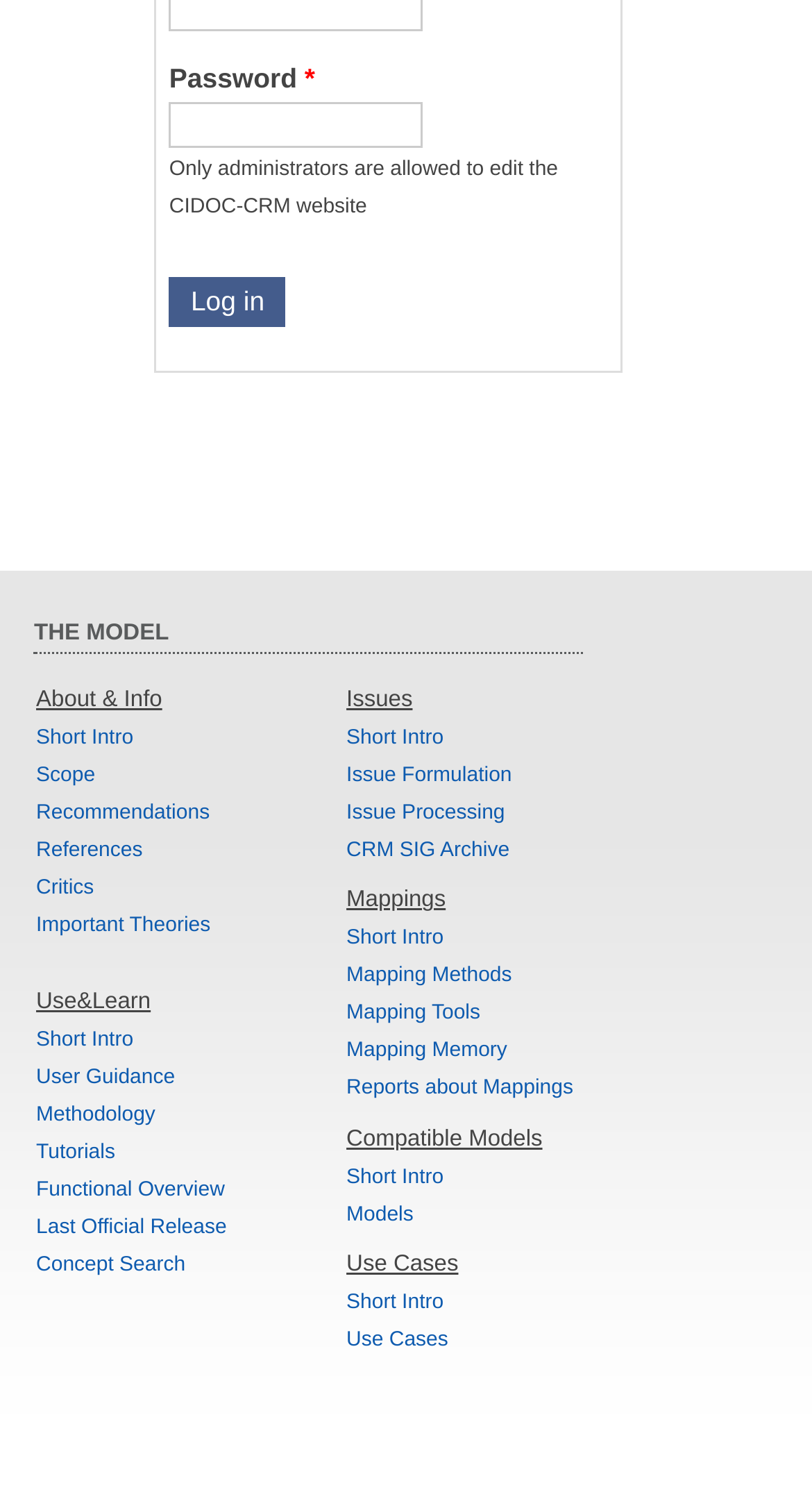Identify the bounding box coordinates of the clickable region necessary to fulfill the following instruction: "Learn about short intro". The bounding box coordinates should be four float numbers between 0 and 1, i.e., [left, top, right, bottom].

[0.044, 0.482, 0.164, 0.497]